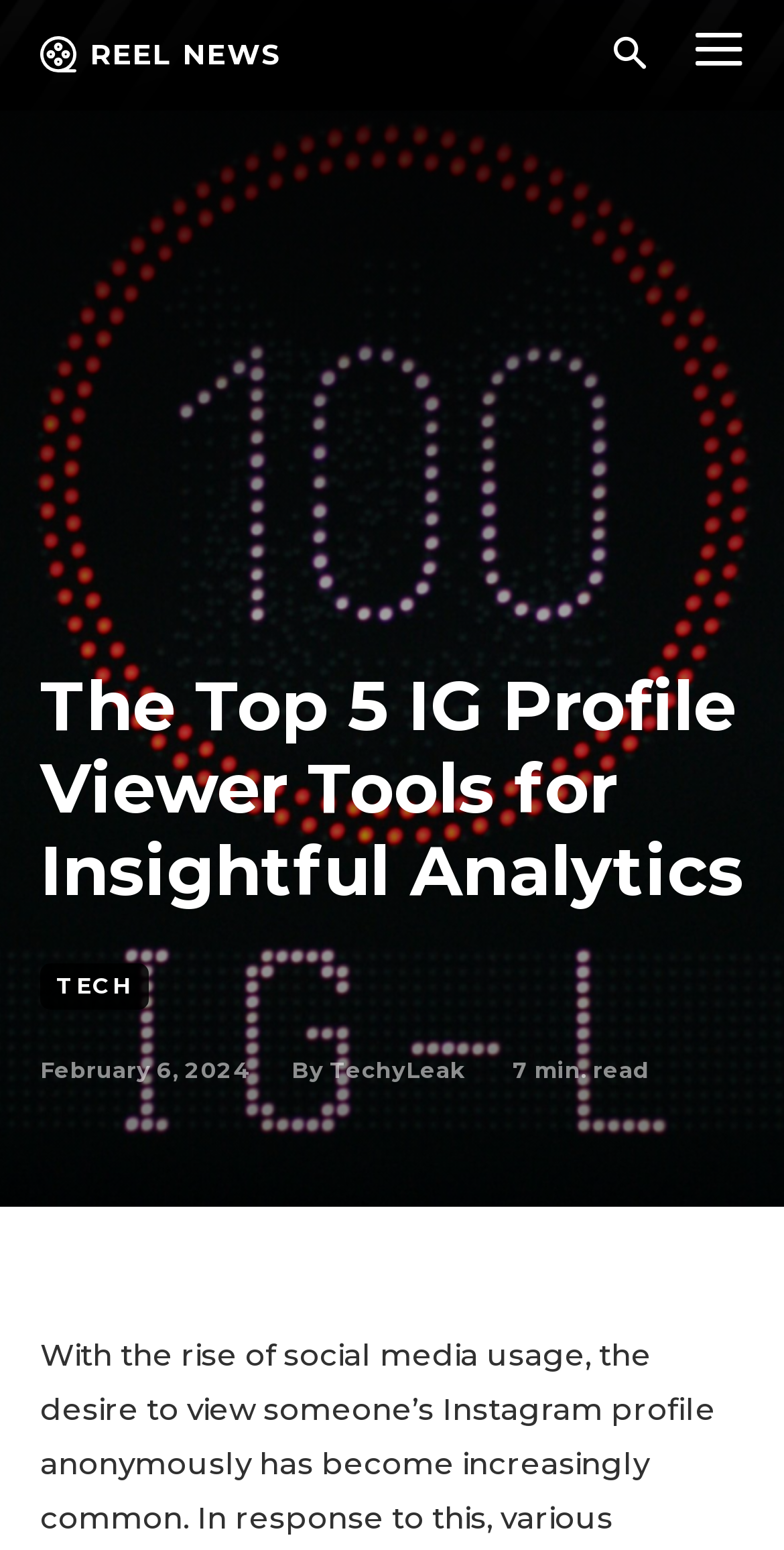Identify the bounding box coordinates for the UI element described as follows: "Tech". Ensure the coordinates are four float numbers between 0 and 1, formatted as [left, top, right, bottom].

[0.051, 0.621, 0.19, 0.651]